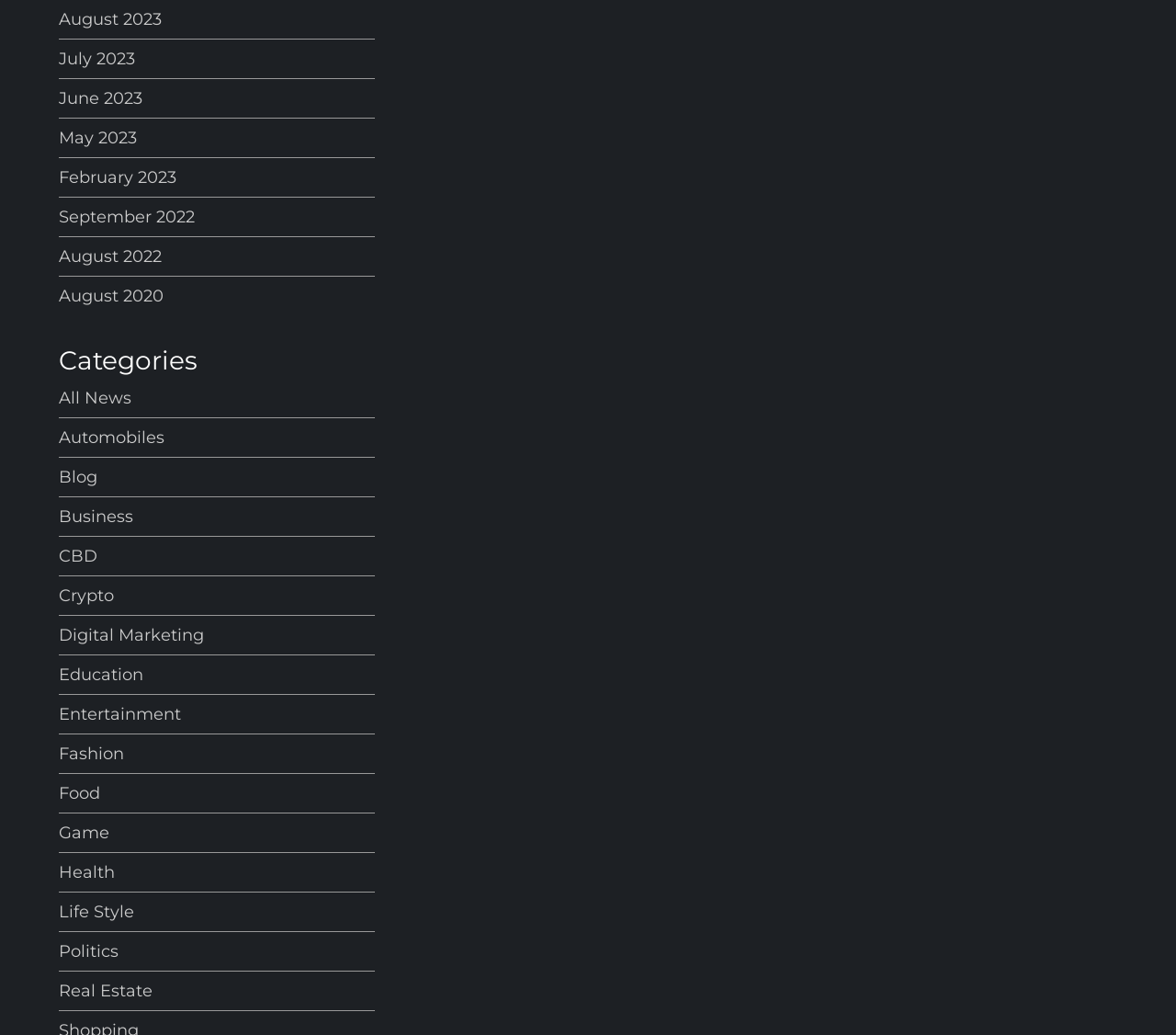Identify the bounding box coordinates of the specific part of the webpage to click to complete this instruction: "Browse all news".

[0.05, 0.372, 0.112, 0.397]